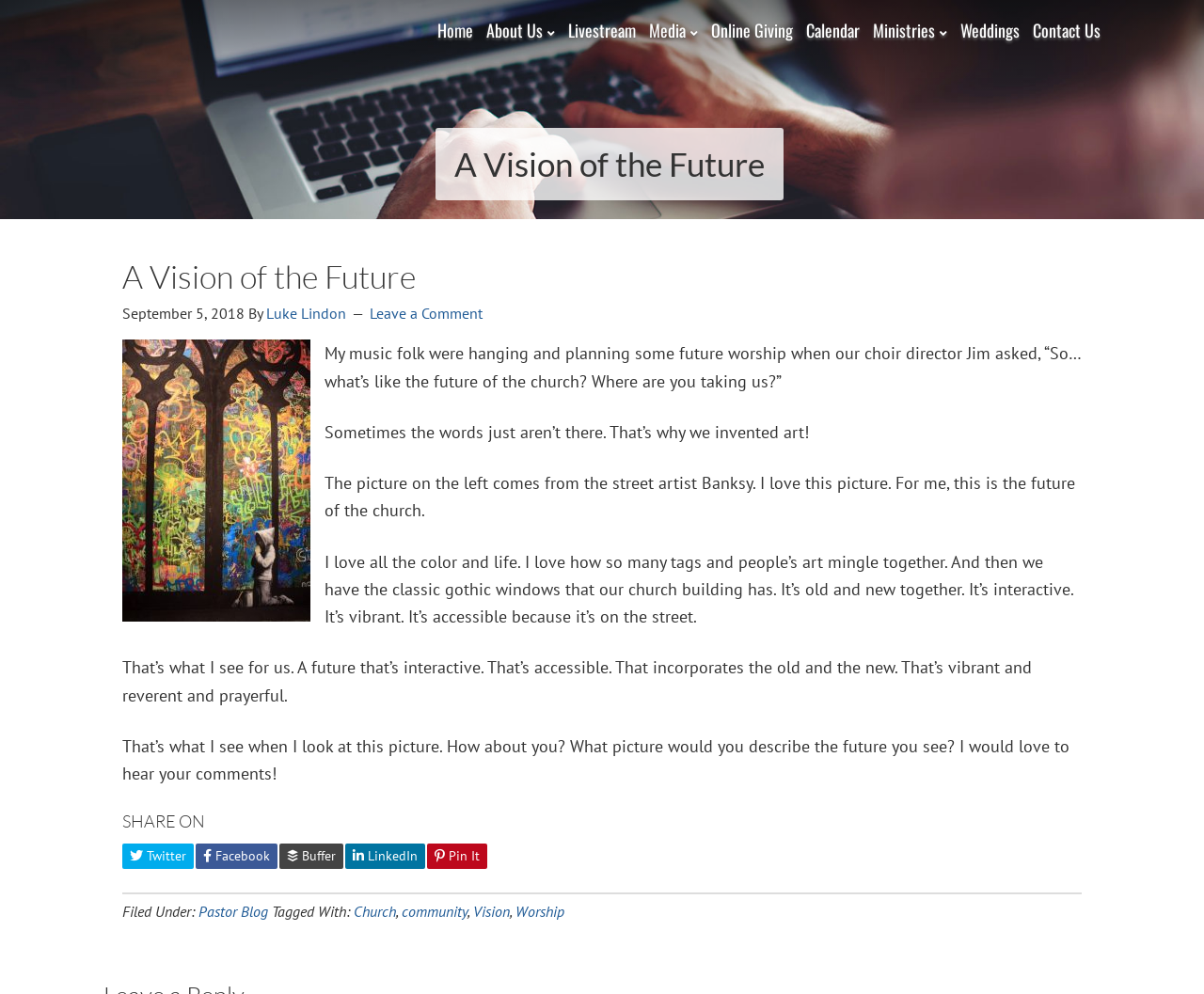Please give the bounding box coordinates of the area that should be clicked to fulfill the following instruction: "Click on the Pastor Blog tag". The coordinates should be in the format of four float numbers from 0 to 1, i.e., [left, top, right, bottom].

[0.165, 0.907, 0.223, 0.926]